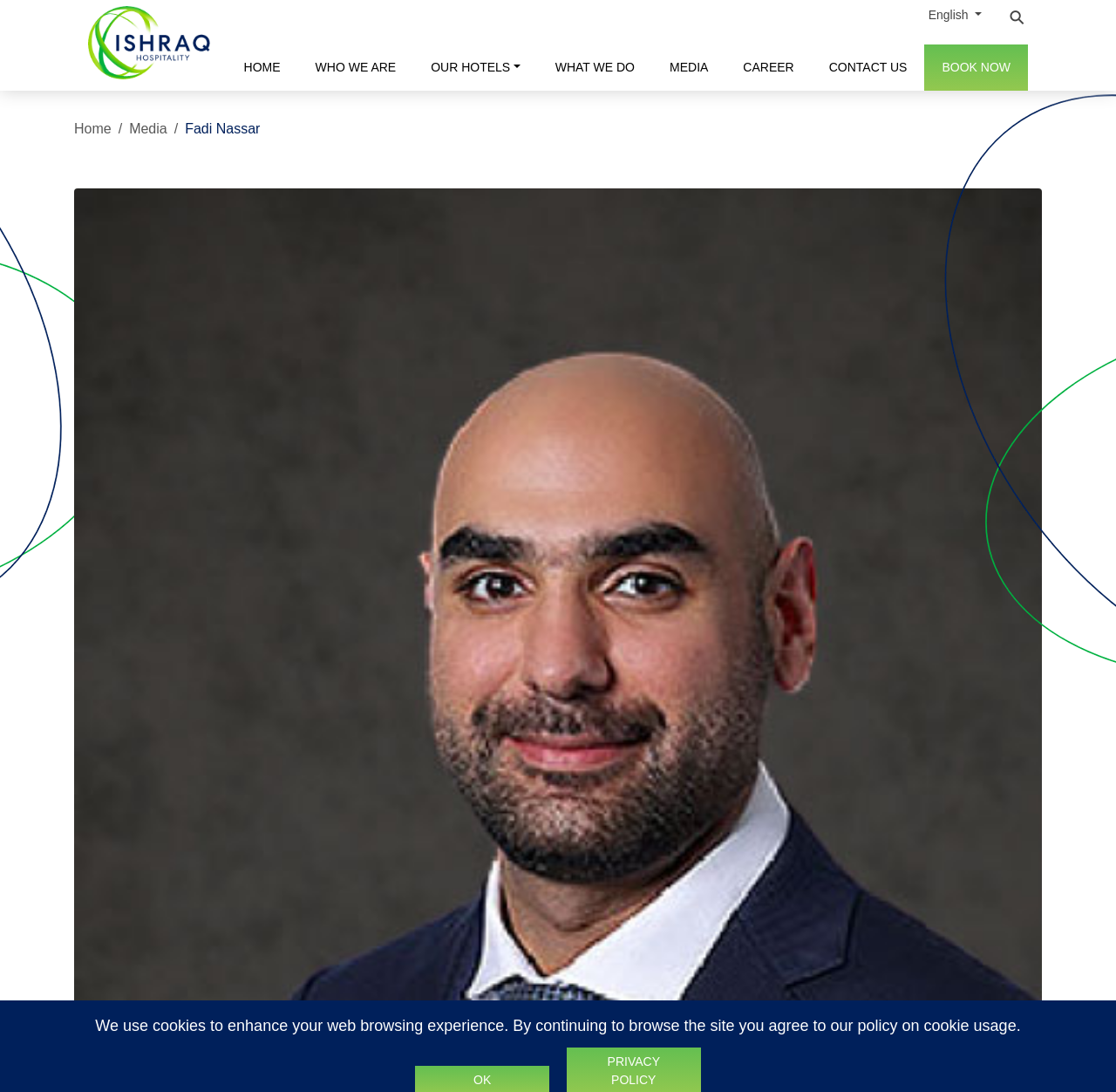What is the purpose of the cookie usage notification?
Using the image as a reference, deliver a detailed and thorough answer to the question.

I found the answer by looking at the StaticText element with the text 'We use cookies to enhance your web browsing experience...' at coordinates [0.085, 0.931, 0.915, 0.947]. This text is likely to be a notification about the website's cookie usage policy, informing users that the website uses cookies to enhance their browsing experience.